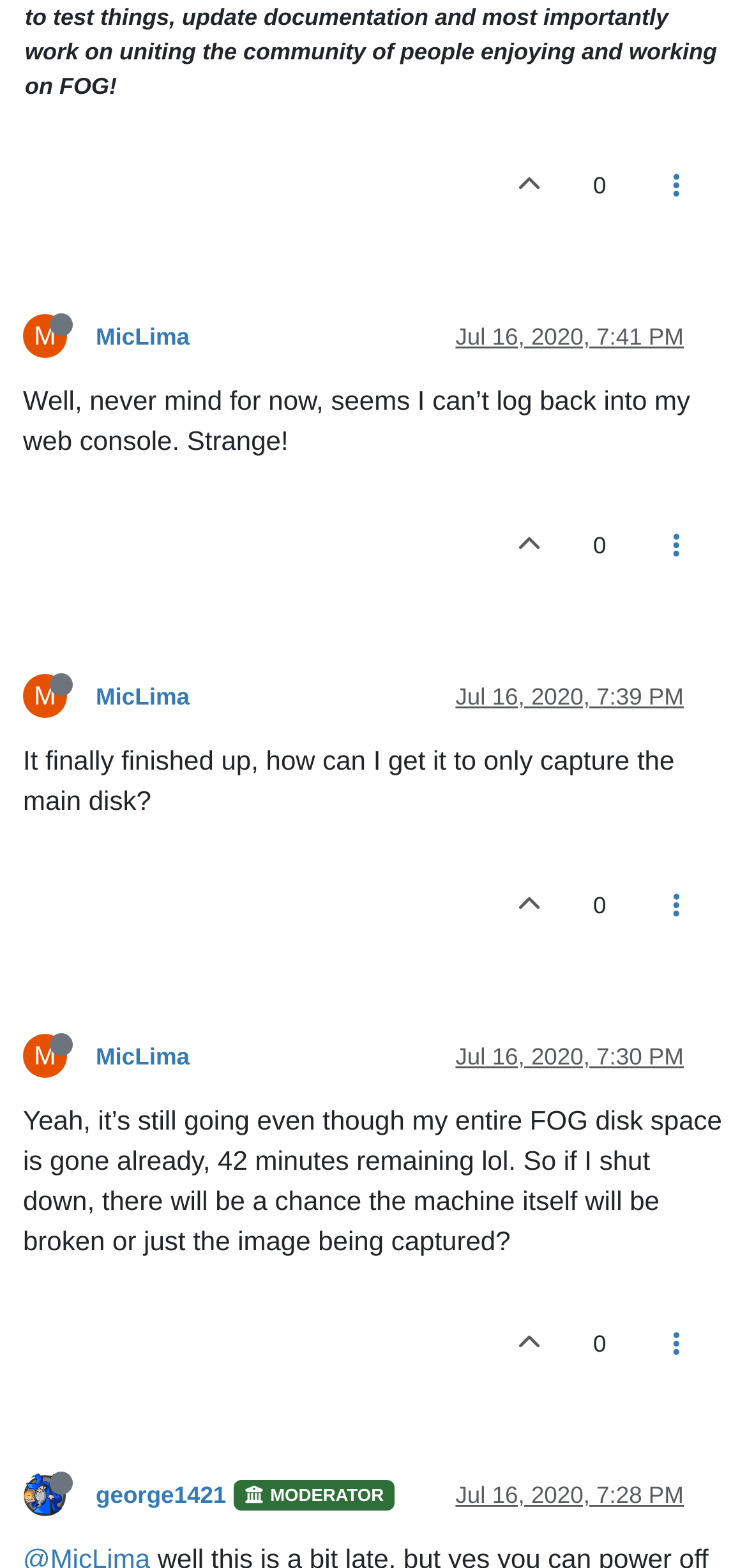Please provide the bounding box coordinates in the format (top-left x, top-left y, bottom-right x, bottom-right y). Remember, all values are floating point numbers between 0 and 1. What is the bounding box coordinate of the region described as: parent_node: 0

[0.652, 0.318, 0.765, 0.379]